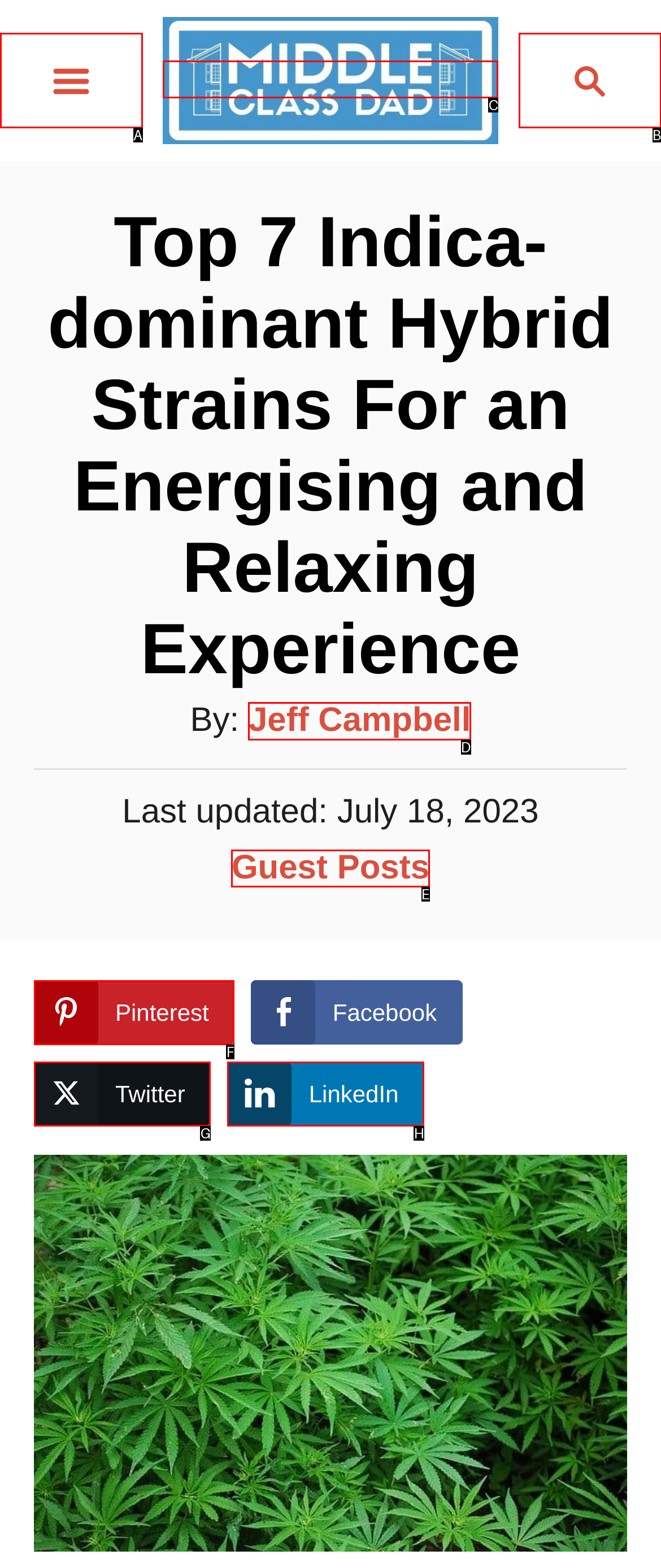Please indicate which HTML element to click in order to fulfill the following task: Read the post by Jeff Campbell Respond with the letter of the chosen option.

D